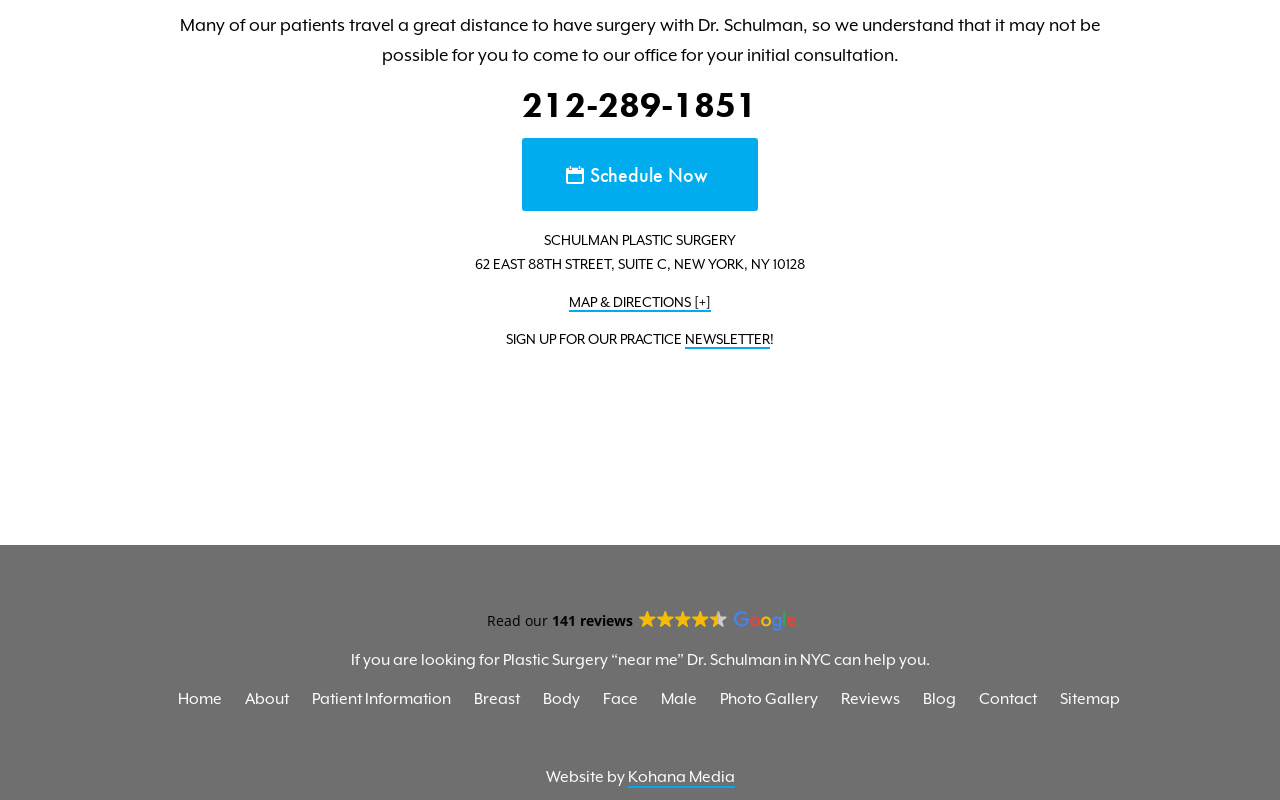What is the phone number to schedule a consultation?
Utilize the information in the image to give a detailed answer to the question.

The phone number can be found in the top section of the webpage, where it says '212-289-1851' in a heading element, and it's also a link that says 'Schedule Now' next to it.